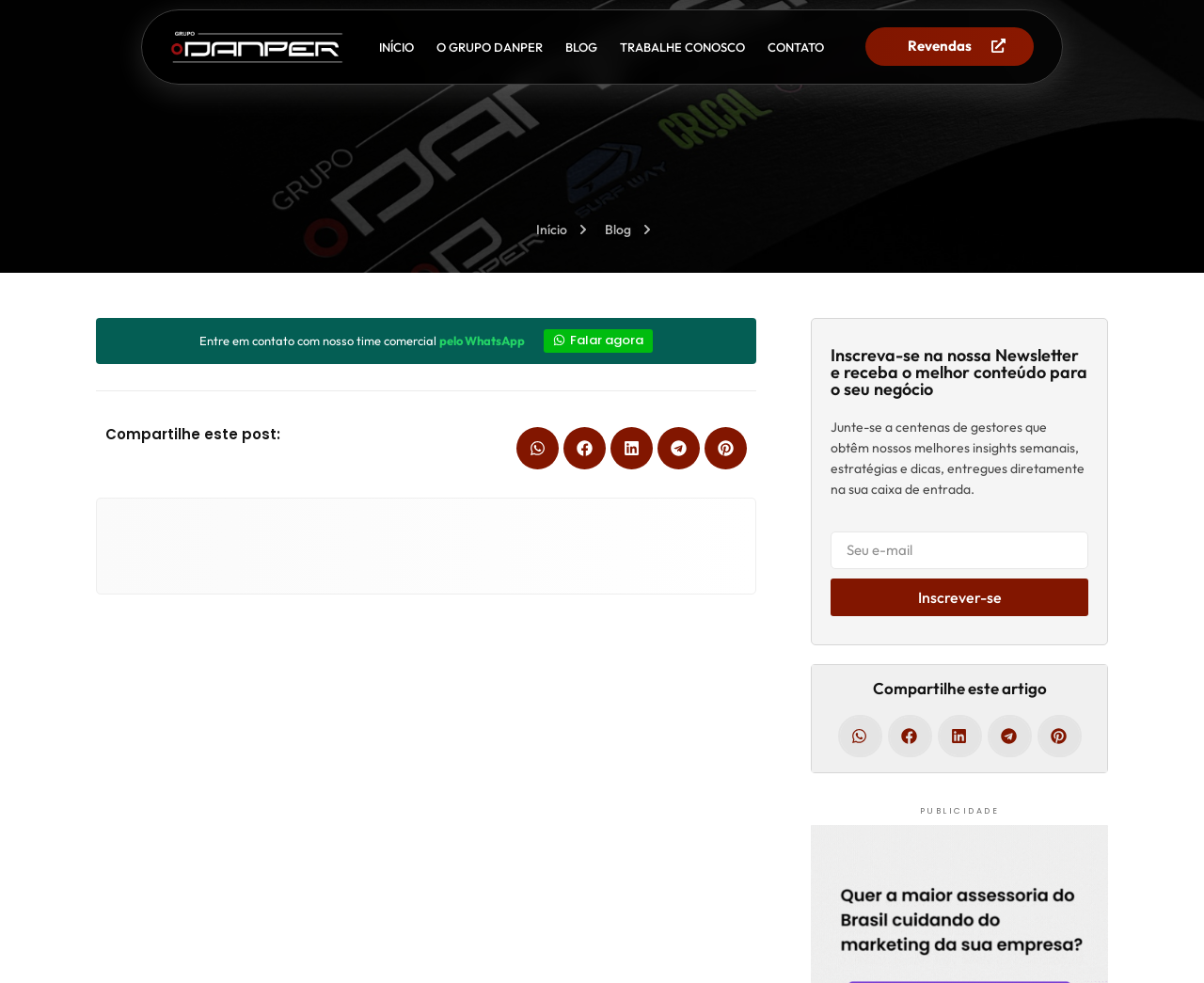Provide a thorough and detailed response to the question by examining the image: 
What is the purpose of the textbox?

I found a textbox with a label 'Seu e-mail' and a button 'Inscrever-se' next to it, which suggests that the purpose of the textbox is to enter an email address to subscribe to a newsletter.